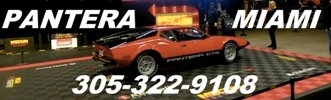Illustrate the image with a detailed caption.

The image showcases a striking De Tomaso Pantera GTS, prominently displayed at a car event in Miami. The vehicle, characterized by its vibrant red exterior and sleek design, captures attention against a polished, branded floor. Overlaying the image is bold text that reads "PANTERA MIAMI," along with the contact number "305-322-9108," emphasizing its connection to a dealership or community focused on classic and performance cars. This visual highlights the enthusiasm and culture surrounding De Tomaso vehicles, appealing to car enthusiasts and potential buyers alike.